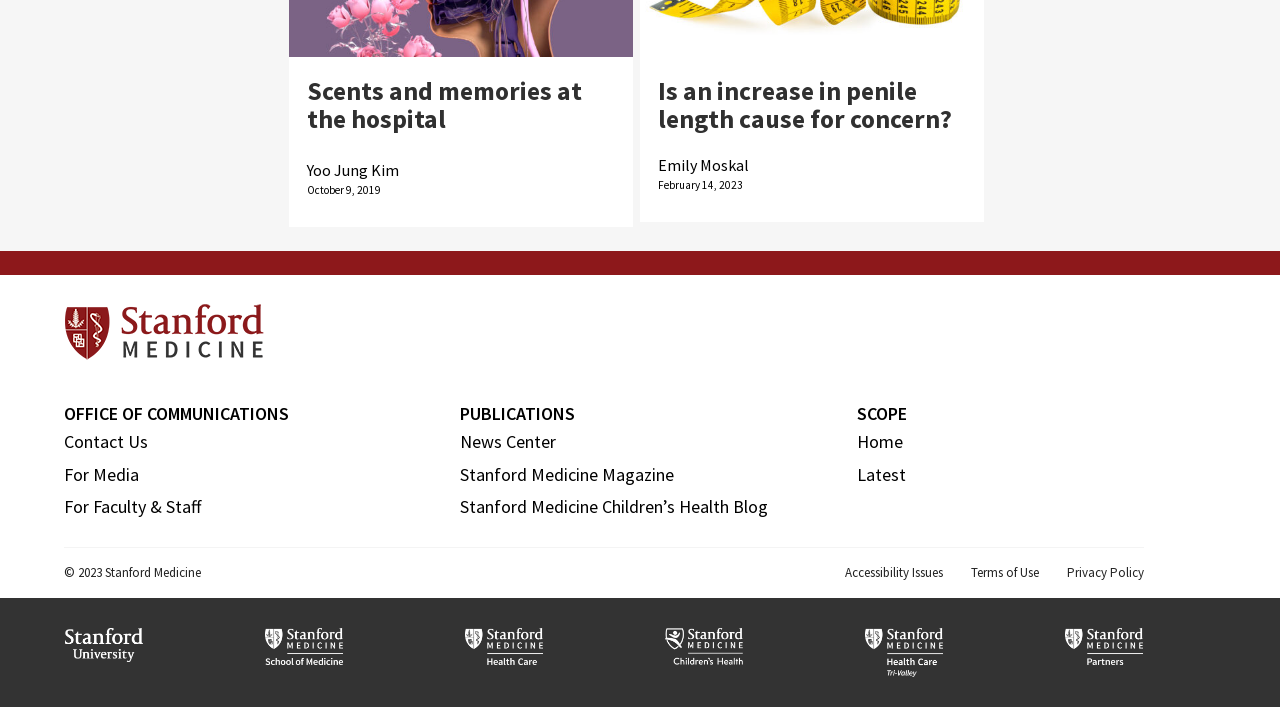Find the bounding box coordinates of the clickable region needed to perform the following instruction: "Contact the office". The coordinates should be provided as four float numbers between 0 and 1, i.e., [left, top, right, bottom].

[0.05, 0.608, 0.116, 0.641]